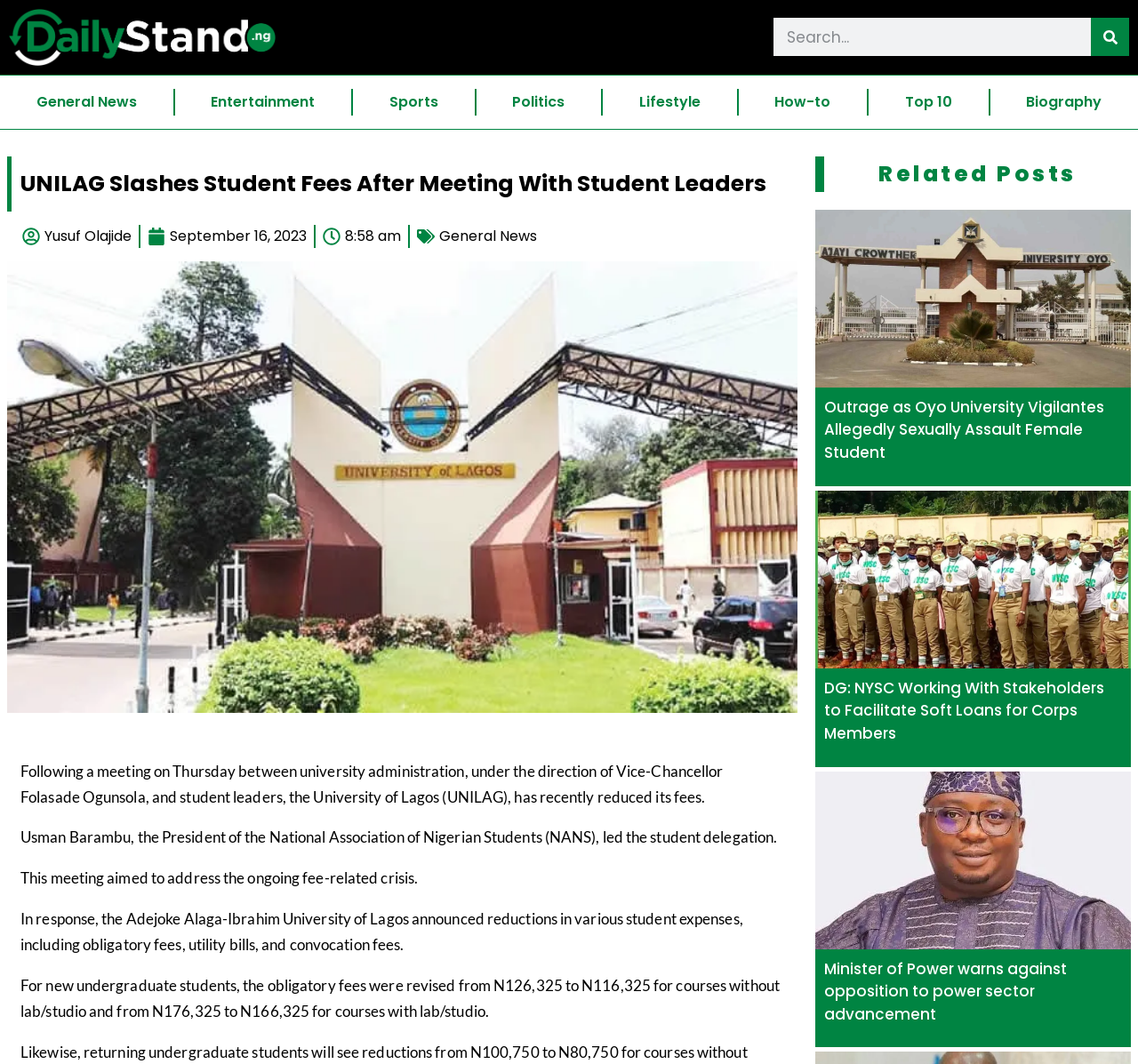Please identify the bounding box coordinates of the element that needs to be clicked to execute the following command: "View related post about Ajayi Crowther University". Provide the bounding box using four float numbers between 0 and 1, formatted as [left, top, right, bottom].

[0.716, 0.197, 0.994, 0.364]